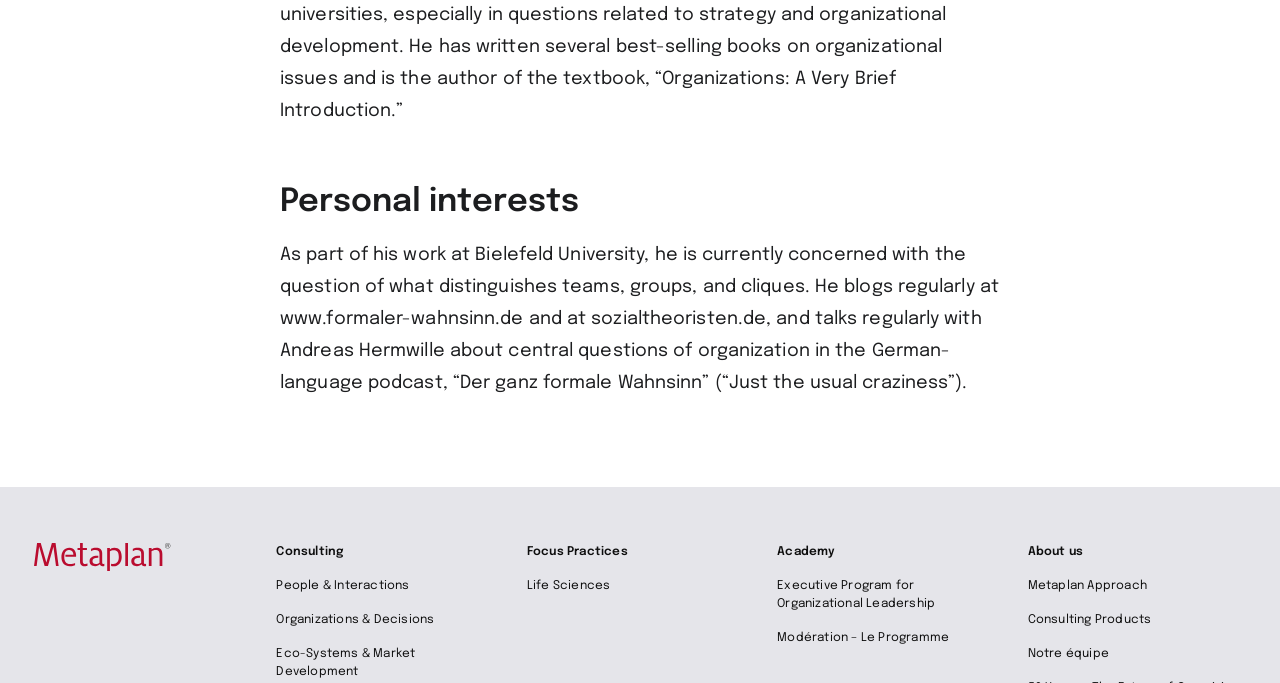Please provide a comprehensive response to the question below by analyzing the image: 
What is the name of the blog?

The StaticText element mentions that the person blogs regularly at www.formaler-wahnsinn.de and at sozialtheoristen.de.